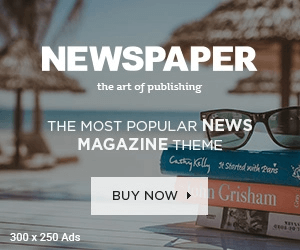Reply to the question with a single word or phrase:
What is the call-to-action button labeled?

BUY NOW